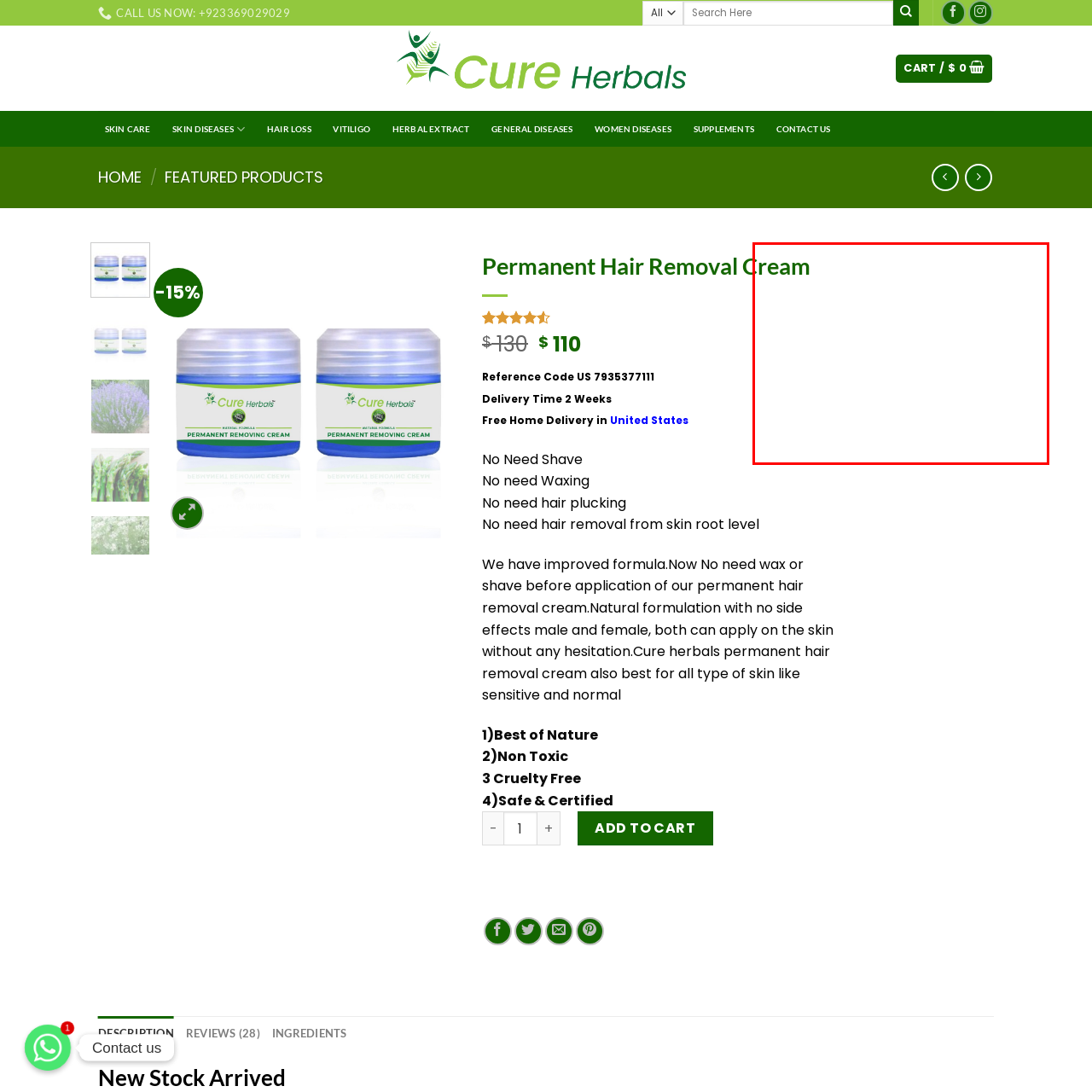Check the image marked by the red frame and reply to the question using one word or phrase:
What type of beauty products does the brand align with?

Herbal and non-toxic